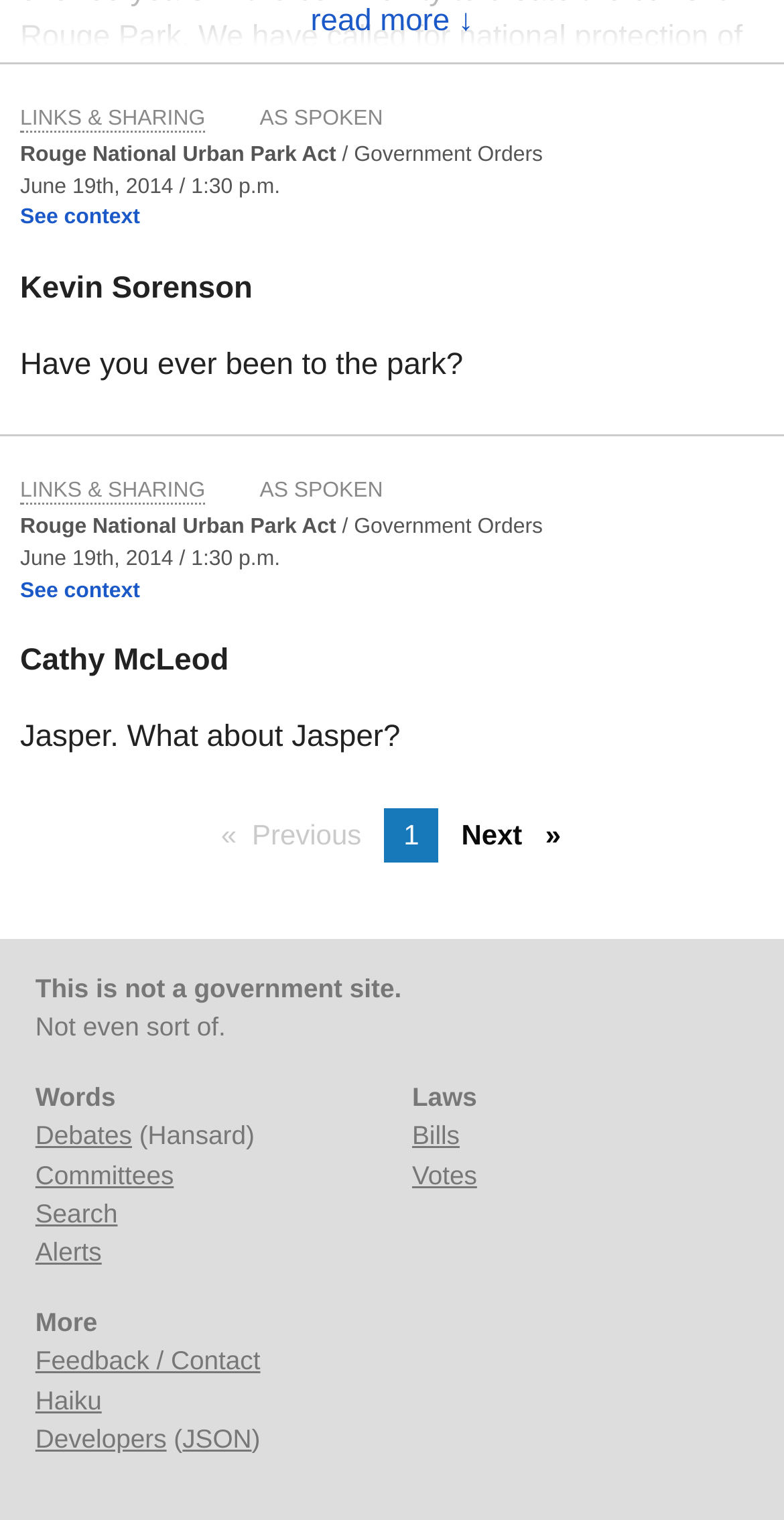Highlight the bounding box coordinates of the region I should click on to meet the following instruction: "Click 'Feedback / Contact'".

[0.045, 0.885, 0.332, 0.905]